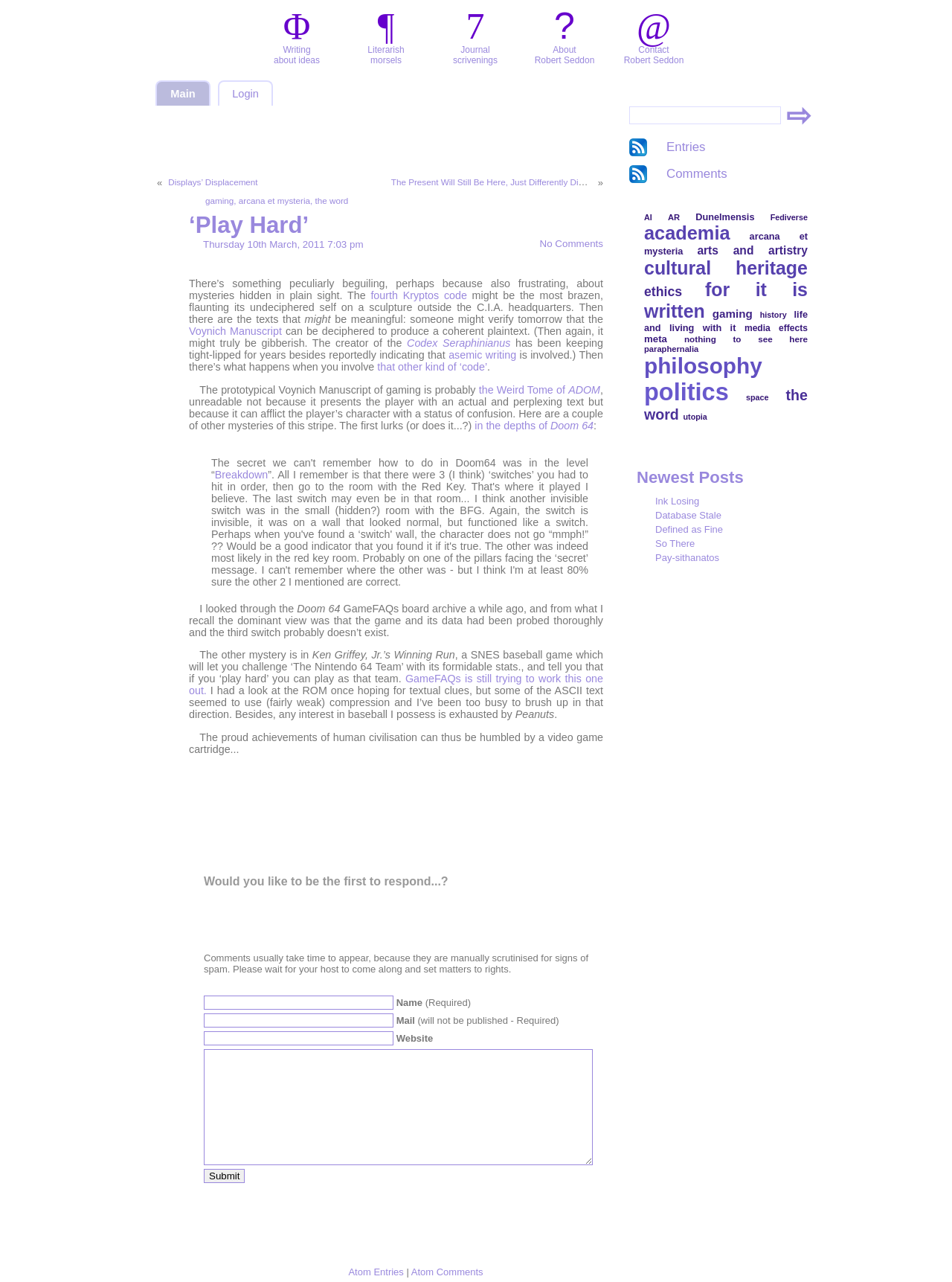Can you determine the bounding box coordinates of the area that needs to be clicked to fulfill the following instruction: "Click on 'Login'"?

[0.23, 0.064, 0.285, 0.082]